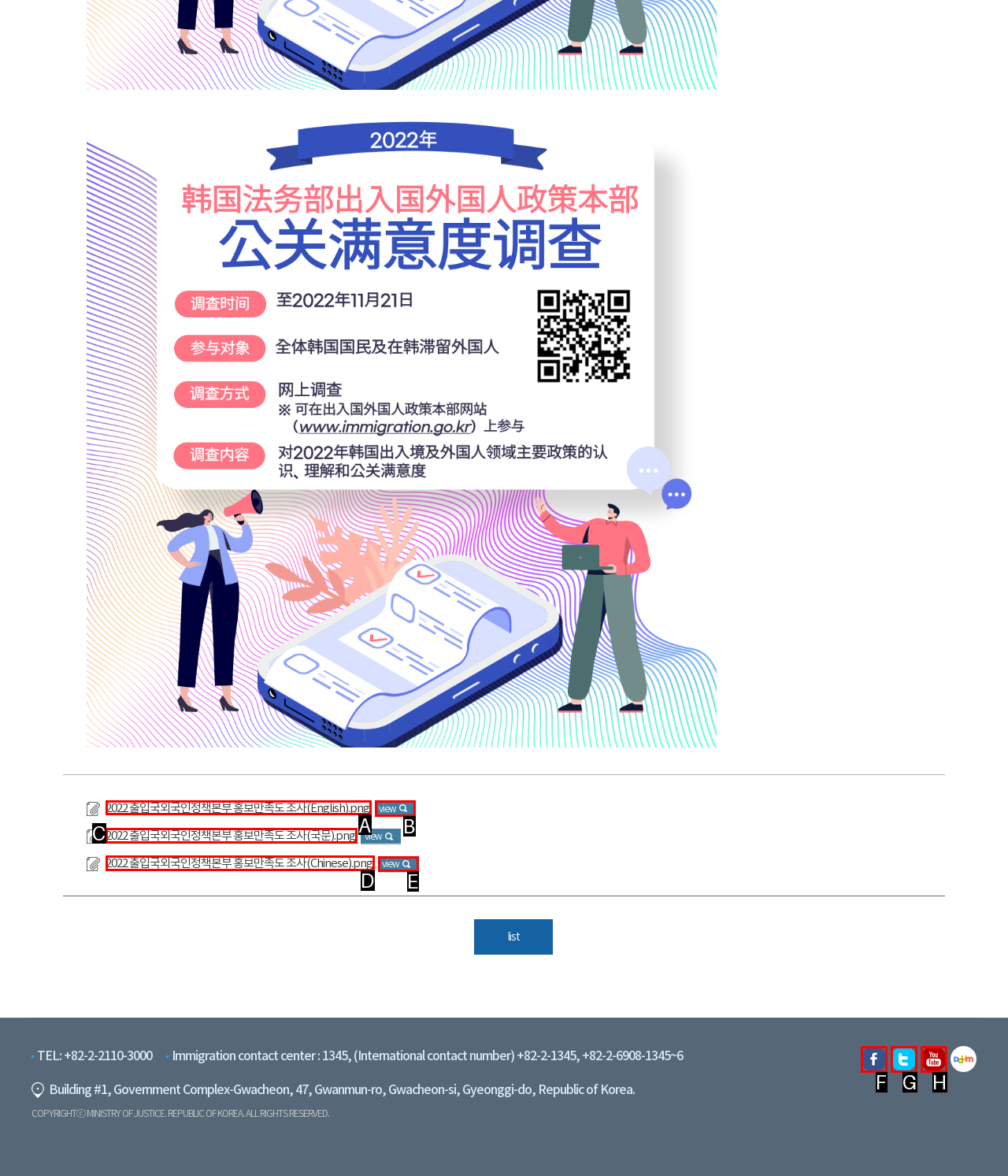Select the HTML element that needs to be clicked to perform the task: view 2022 immigration policy survey in English. Reply with the letter of the chosen option.

A